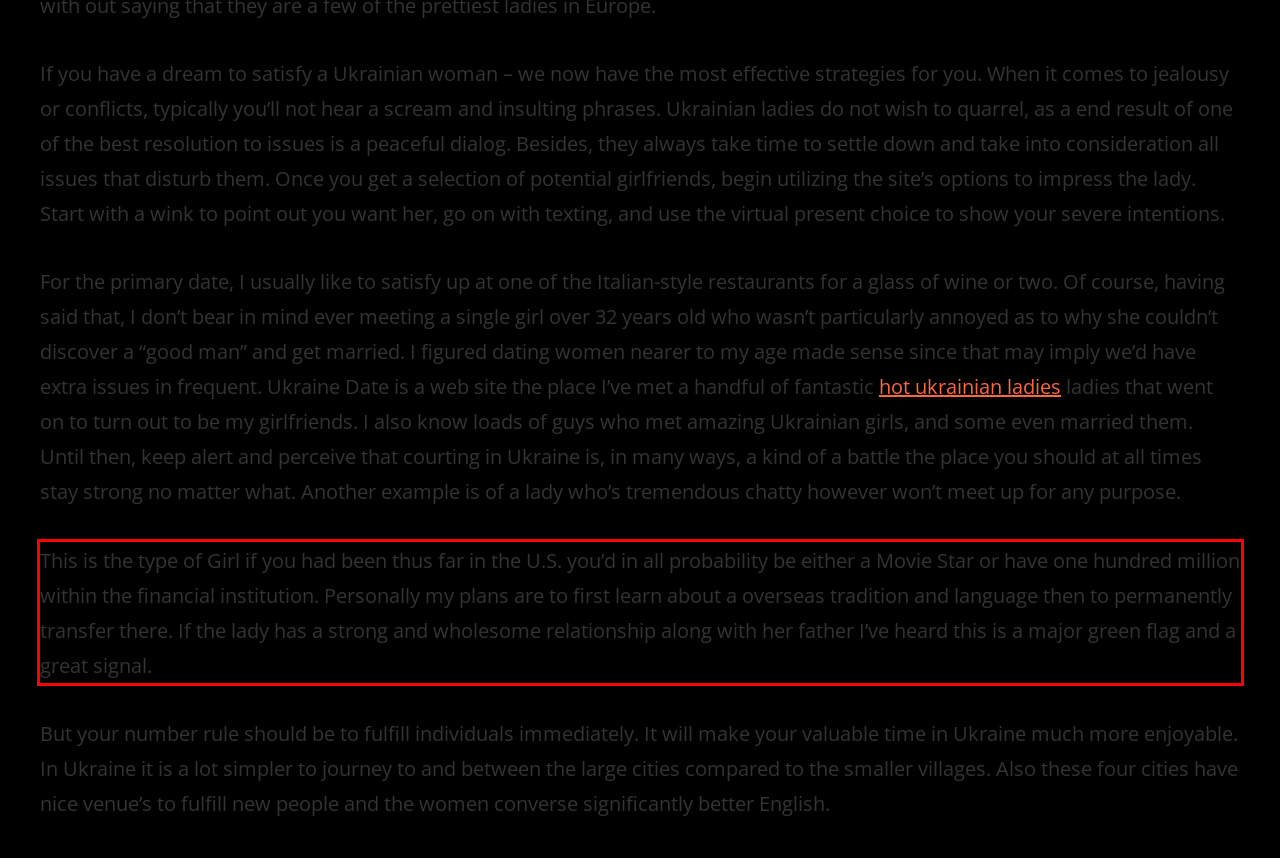Identify the text inside the red bounding box in the provided webpage screenshot and transcribe it.

This is the type of Girl if you had been thus far in the U.S. you’d in all probability be either a Movie Star or have one hundred million within the financial institution. Personally my plans are to first learn about a overseas tradition and language then to permanently transfer there. If the lady has a strong and wholesome relationship along with her father I’ve heard this is a major green flag and a great signal.